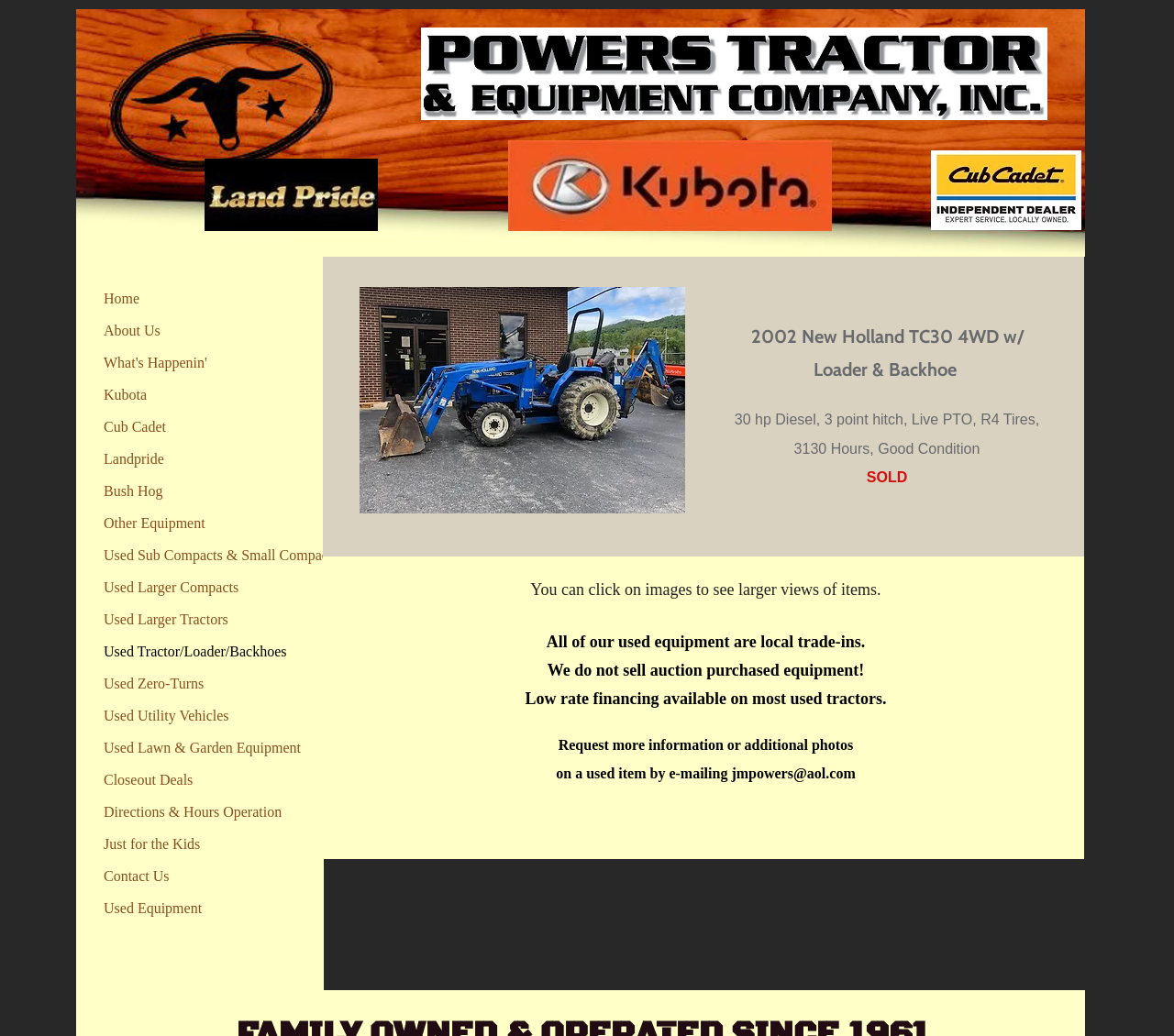Based on the element description Directions & Hours Operation, identify the bounding box of the UI element in the given webpage screenshot. The coordinates should be in the format (top-left x, top-left y, bottom-right x, bottom-right y) and must be between 0 and 1.

[0.08, 0.77, 0.248, 0.798]